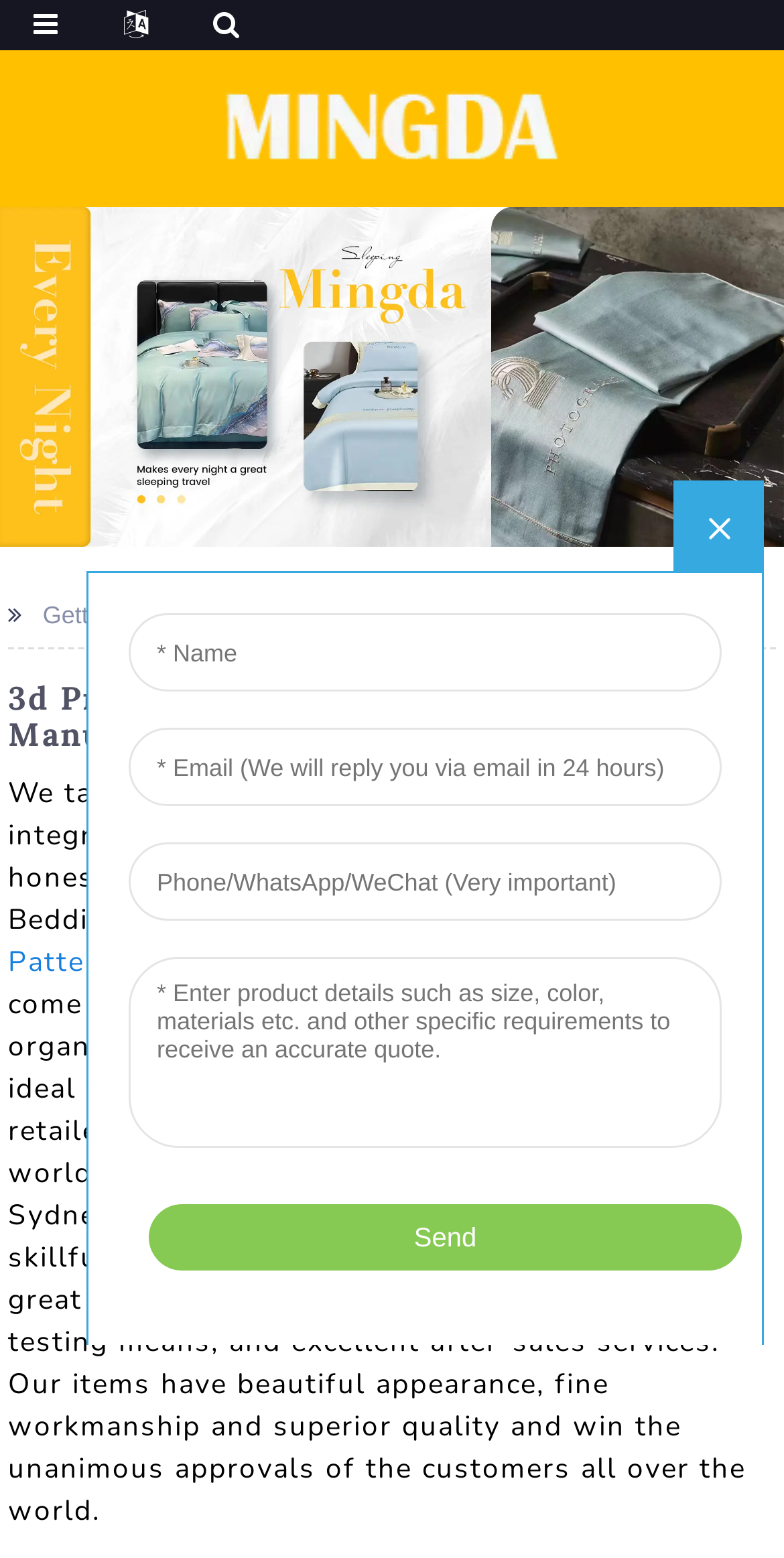What are the objectives of the company?
Please analyze the image and answer the question with as much detail as possible.

The objectives of the company are mentioned in the static text on the webpage, which states that the company takes 'customer-friendly, quality-oriented, integrative, innovative' as objectives.